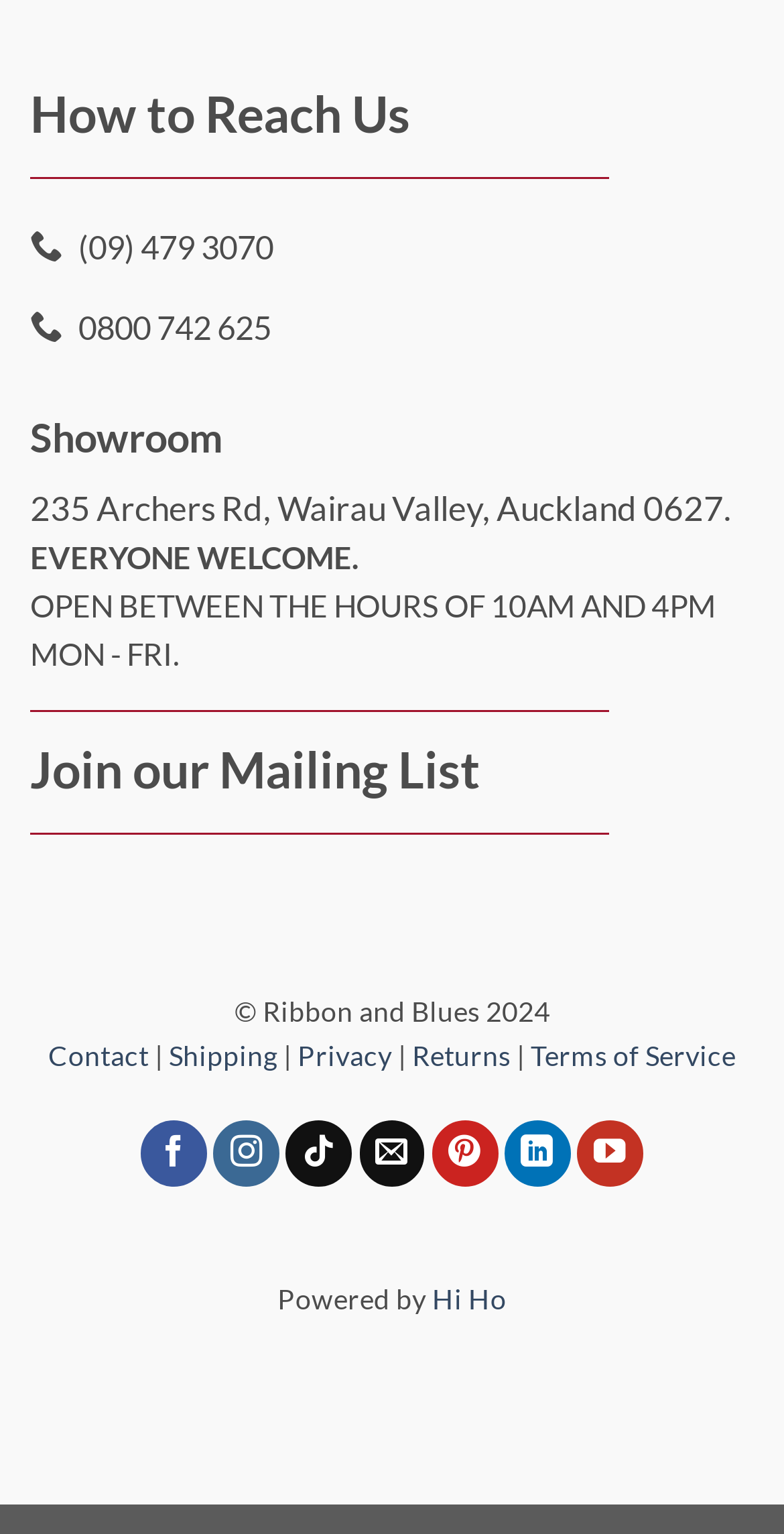What are the operating hours of the showroom?
Provide a fully detailed and comprehensive answer to the question.

The operating hours of the showroom can be found in the 'How to Reach Us' section, which is located near the top of the webpage. The hours are listed as 'OPEN BETWEEN THE HOURS OF 10AM AND 4PM MON - FRI'.